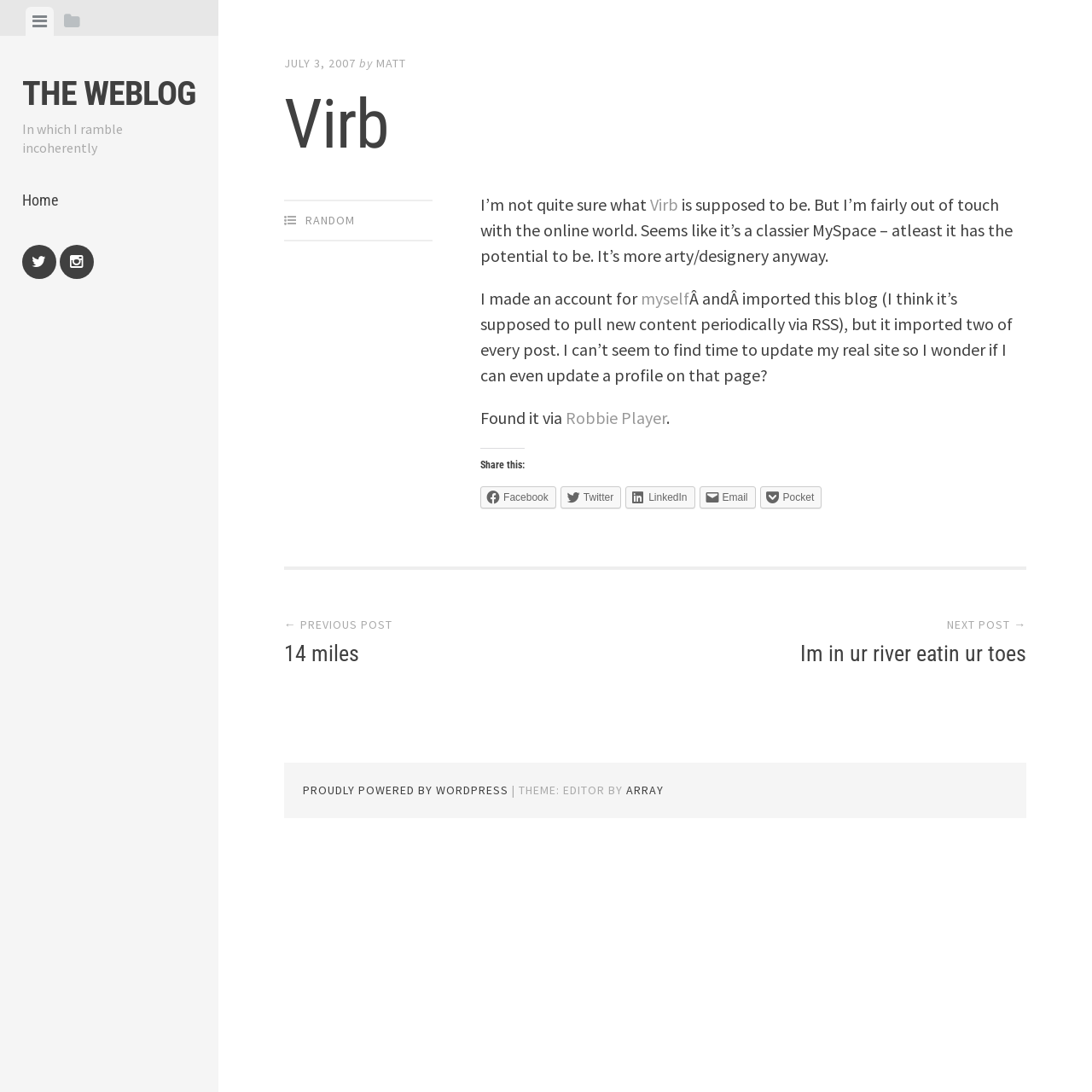Analyze the image and give a detailed response to the question:
What is the purpose of the 'Share this:' section?

The question asks for the purpose of the 'Share this:' section, which can be found at the bottom of the article section. The section contains links to various social media platforms, indicating that its purpose is to allow users to share the post on these platforms.